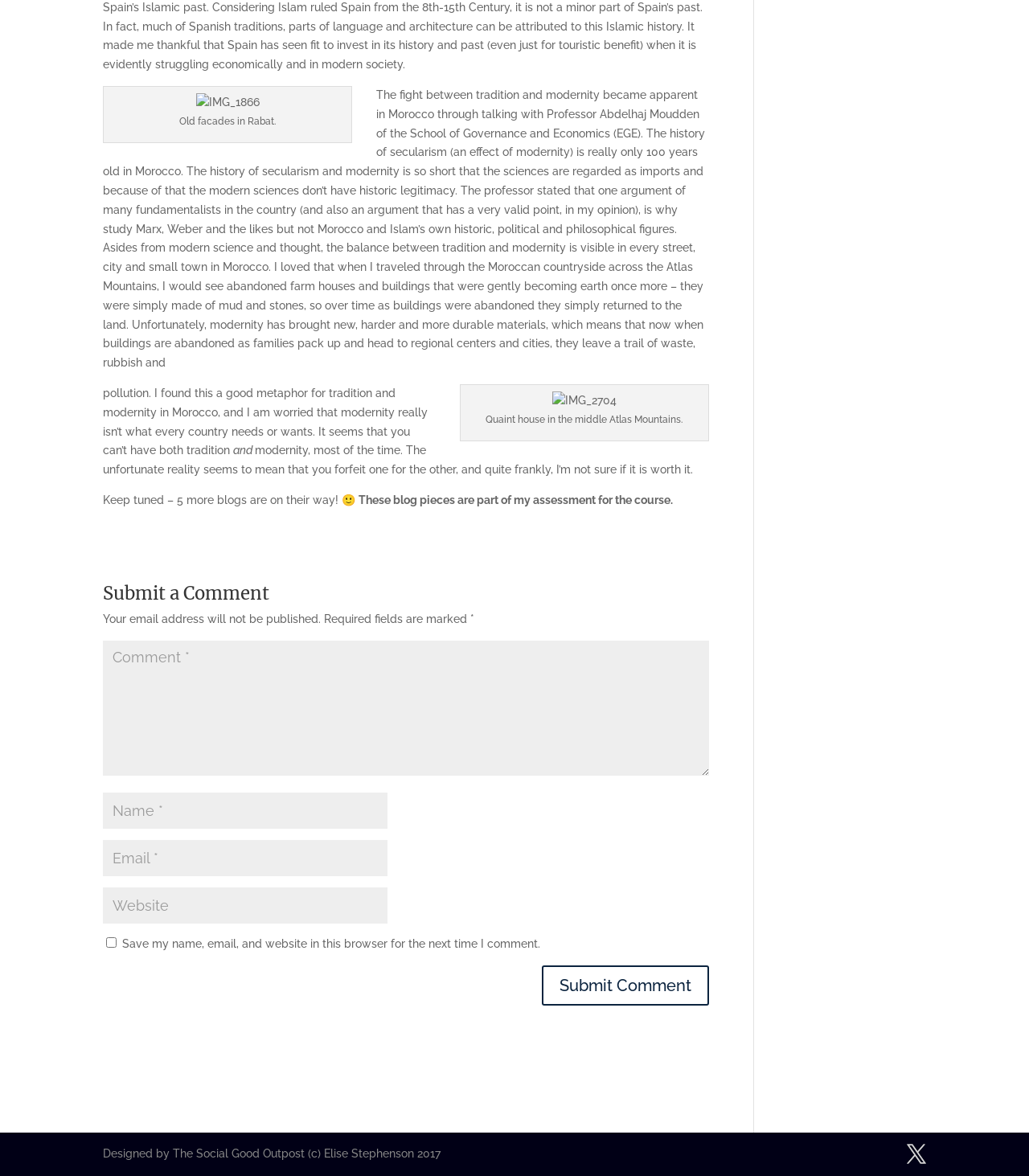Use a single word or phrase to answer the following:
What is the subject of the image IMG_1866?

Old facades in Rabat